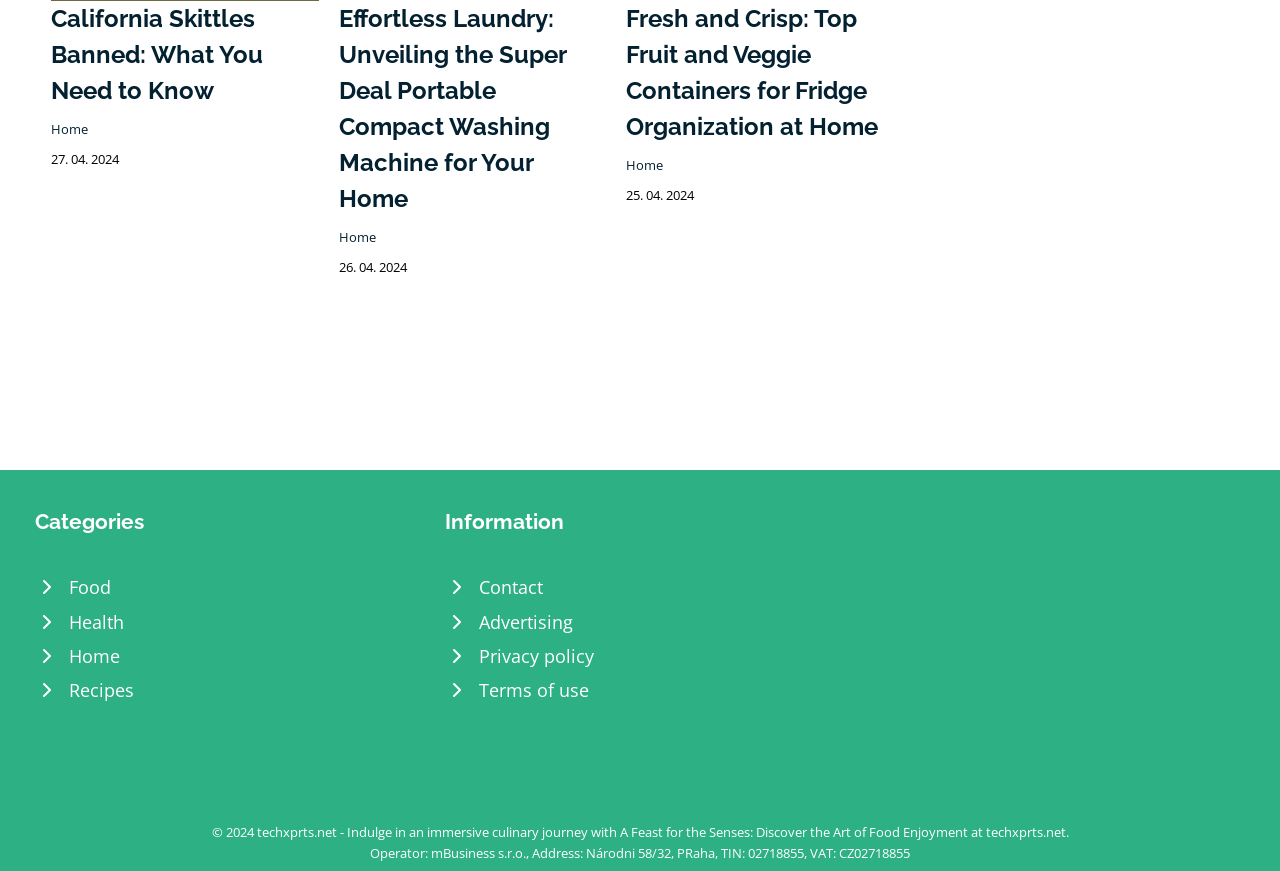Locate the bounding box coordinates of the area where you should click to accomplish the instruction: "Click on the 'California Skittles Banned: What You Need to Know' article".

[0.04, 0.005, 0.205, 0.121]